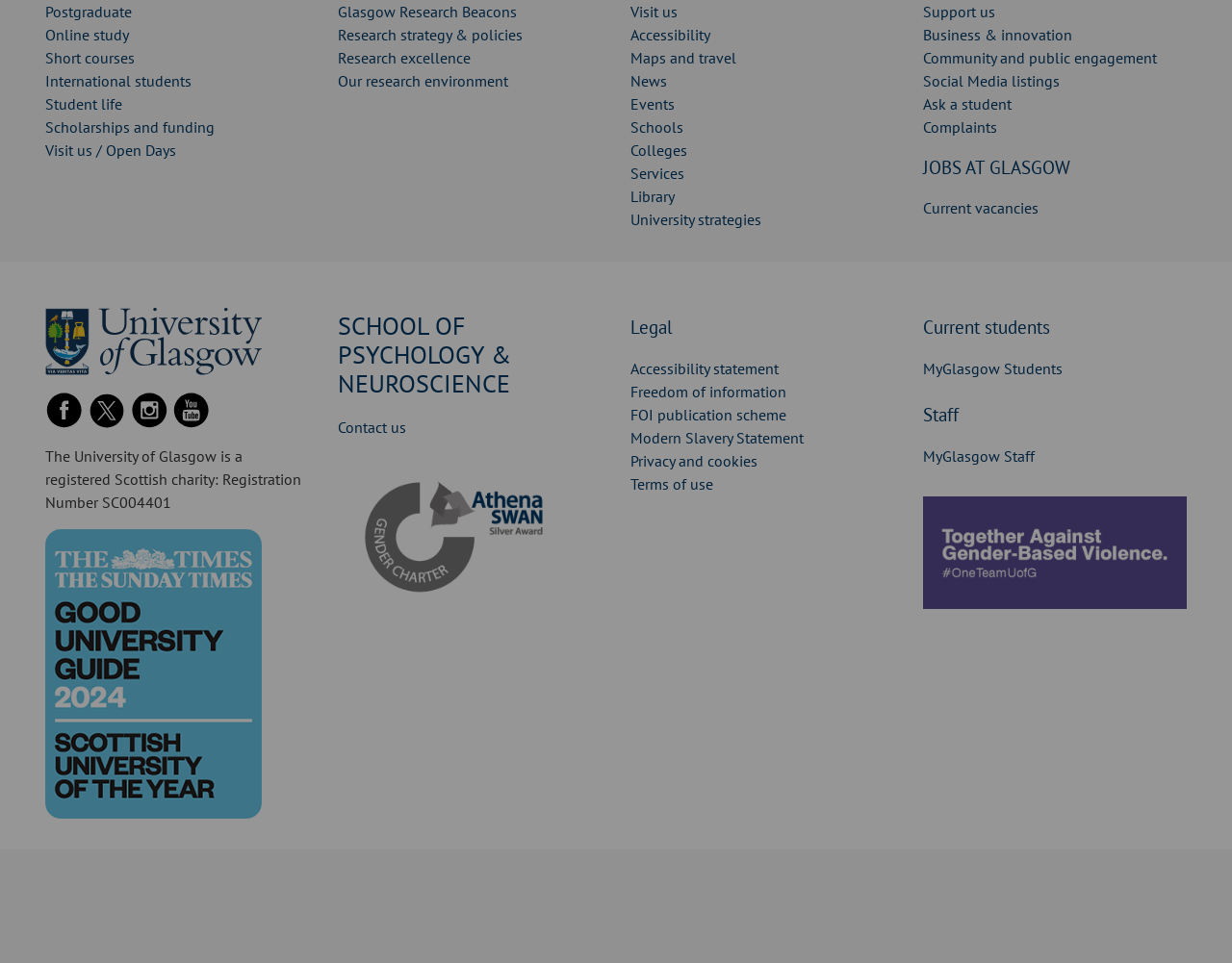What is the name of the university?
Please use the visual content to give a single word or phrase answer.

University of Glasgow